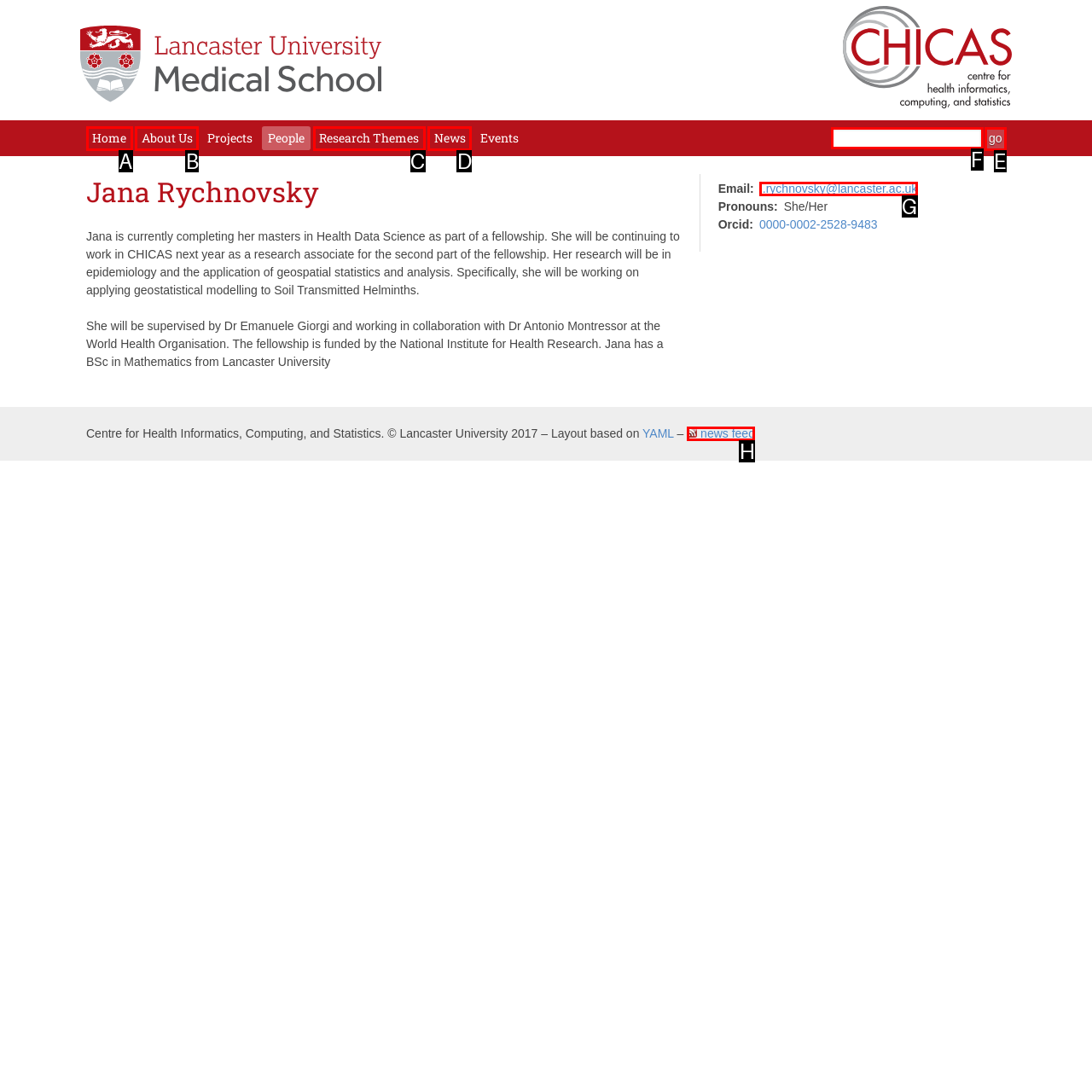Among the marked elements in the screenshot, which letter corresponds to the UI element needed for the task: search for something?

F